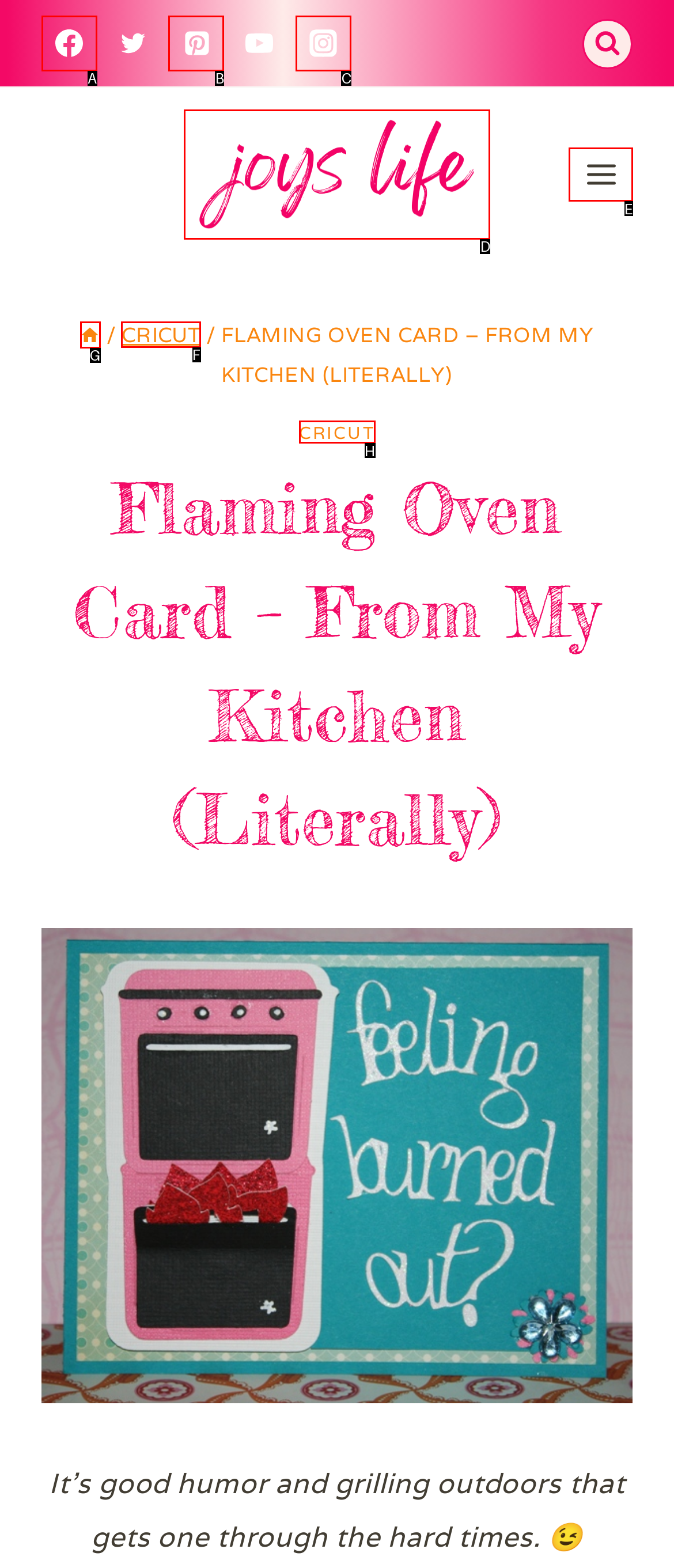Which option should you click on to fulfill this task: Go to Home page? Answer with the letter of the correct choice.

G